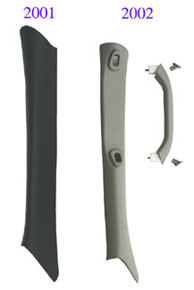Utilize the details in the image to thoroughly answer the following question: What is the newly designed feature in the 2002 trim piece?

The caption highlights the 2002 trim piece as featuring a newly designed integrated assist handle, which is a distinct feature compared to the 2001 model.